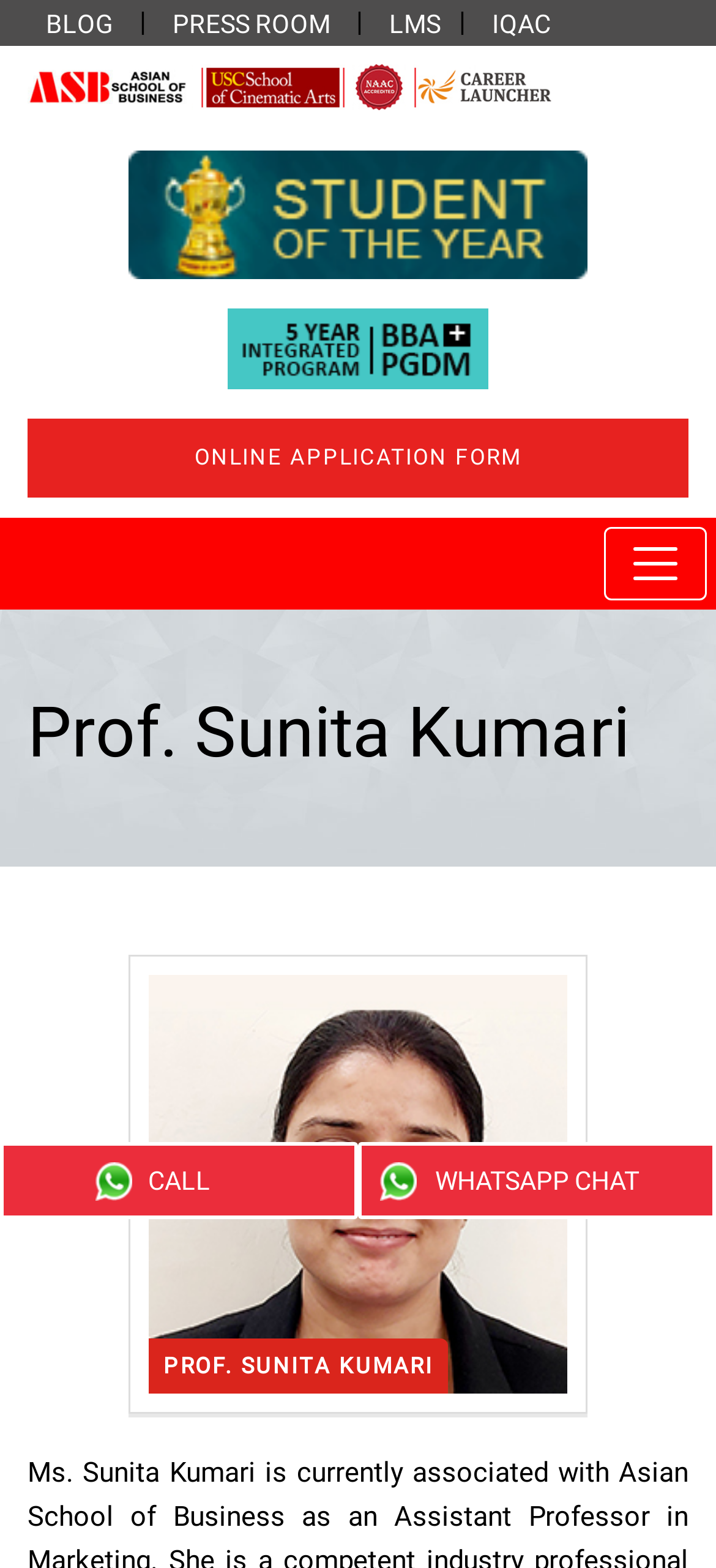Find the bounding box coordinates of the area to click in order to follow the instruction: "submit online application form".

[0.038, 0.267, 0.962, 0.317]